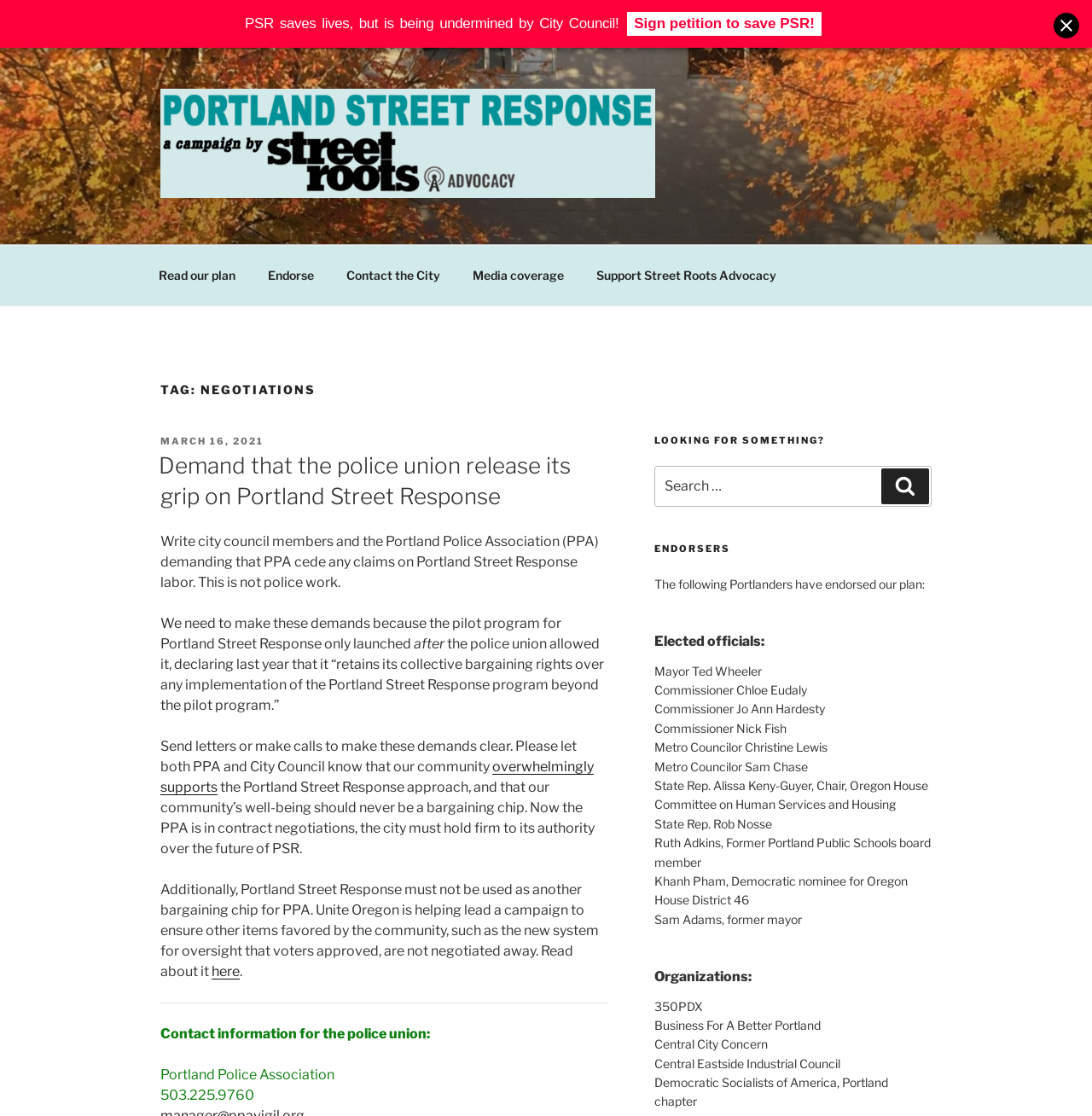Specify the bounding box coordinates (top-left x, top-left y, bottom-right x, bottom-right y) of the UI element in the screenshot that matches this description: Support Street Roots Advocacy

[0.532, 0.228, 0.724, 0.265]